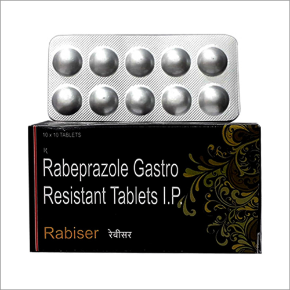Give a short answer using one word or phrase for the question:
How many tablets are in the strip?

Ten